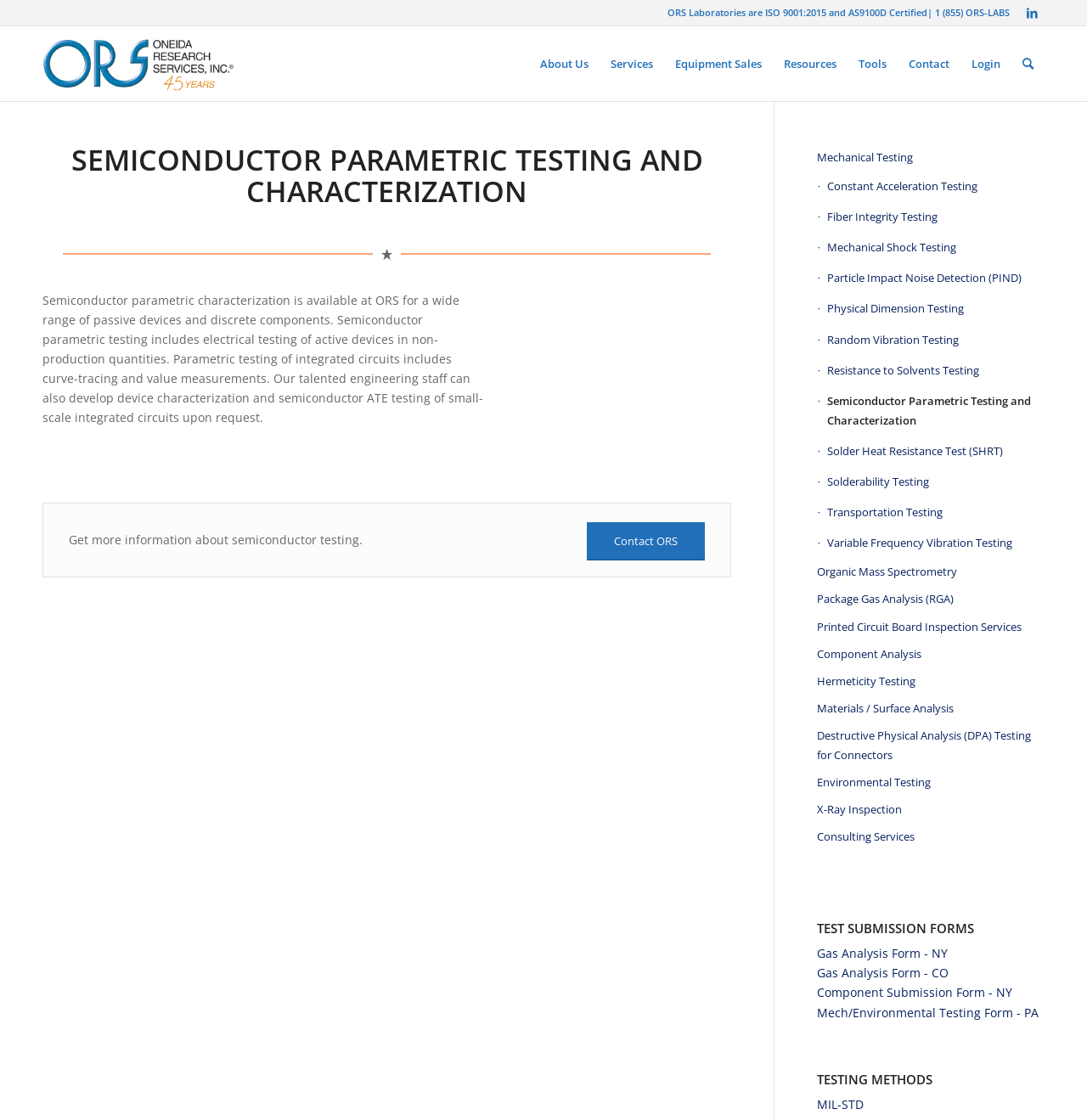What is the company name?
Based on the image, answer the question with a single word or brief phrase.

Oneida Research Services, Inc.